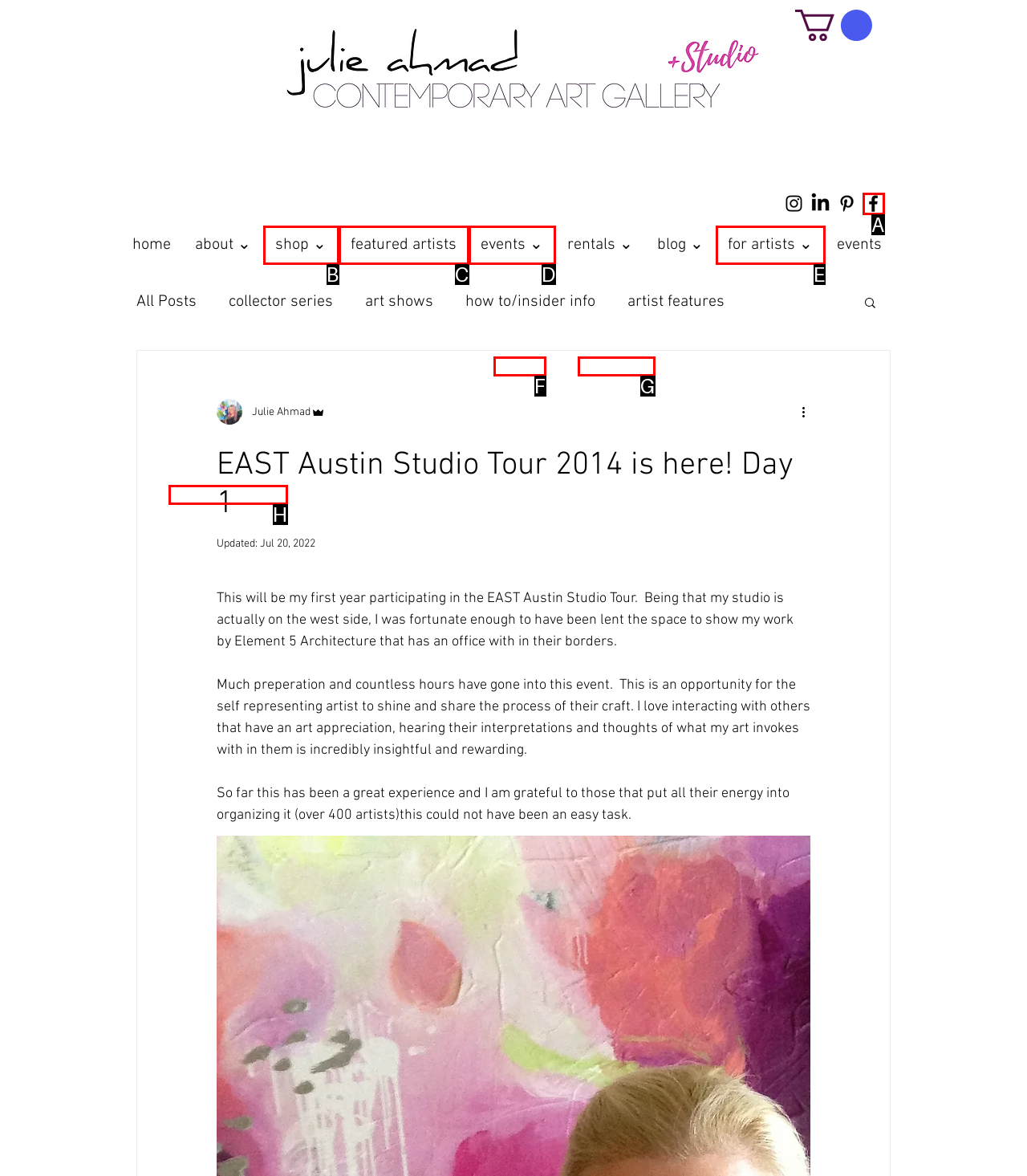Identify the UI element that best fits the description: shop ⌄
Respond with the letter representing the correct option.

B